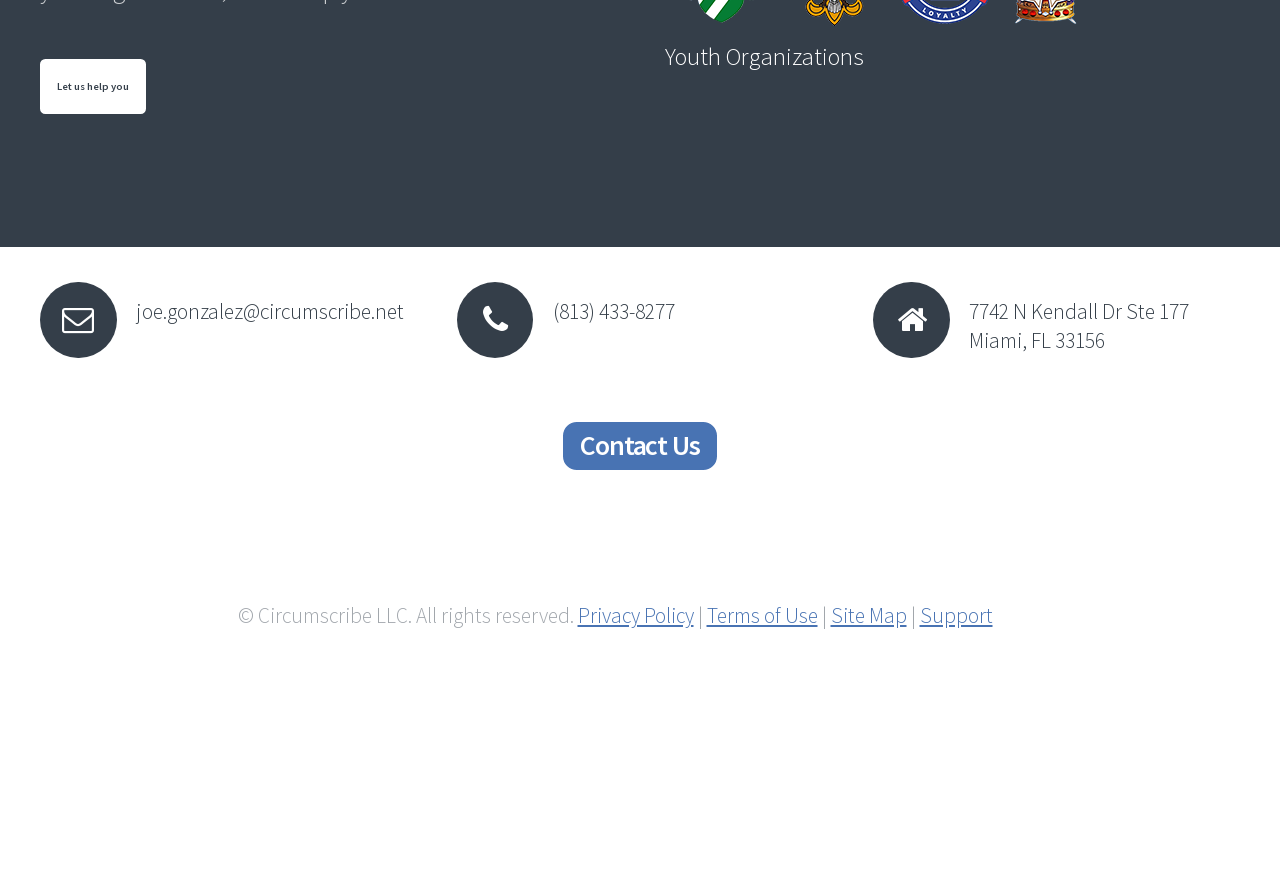Determine the bounding box coordinates of the region I should click to achieve the following instruction: "Click on the 'remote video editor jobs' link". Ensure the bounding box coordinates are four float numbers between 0 and 1, i.e., [left, top, right, bottom].

None